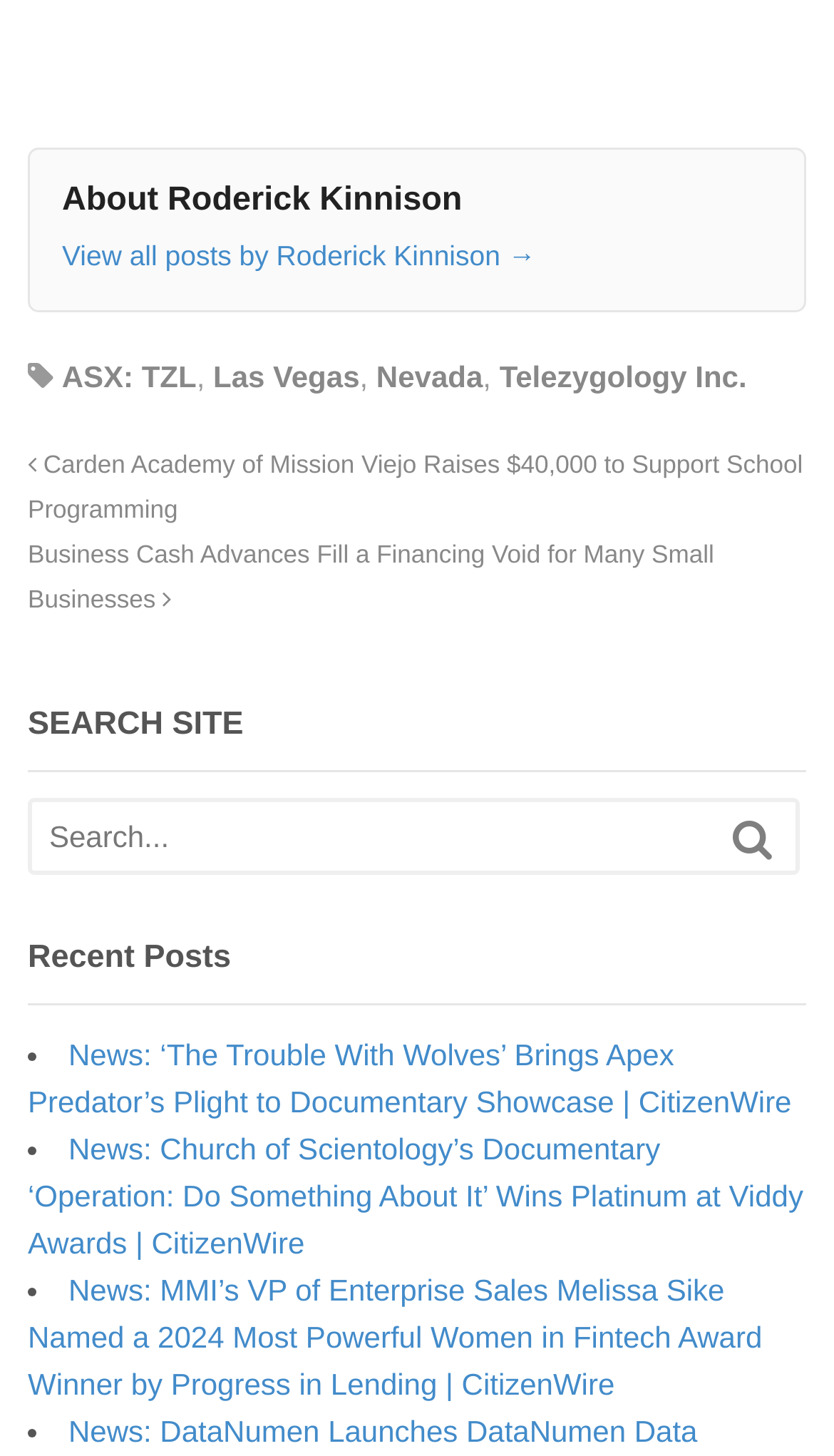Please examine the image and answer the question with a detailed explanation:
What is the company mentioned in the top section?

In the top section, there are links to 'ASX: TZL', 'Las Vegas', 'Nevada', and 'Telezygology Inc.'. This suggests that Telezygology Inc. is a company, possibly related to the person Roderick Kinnison.